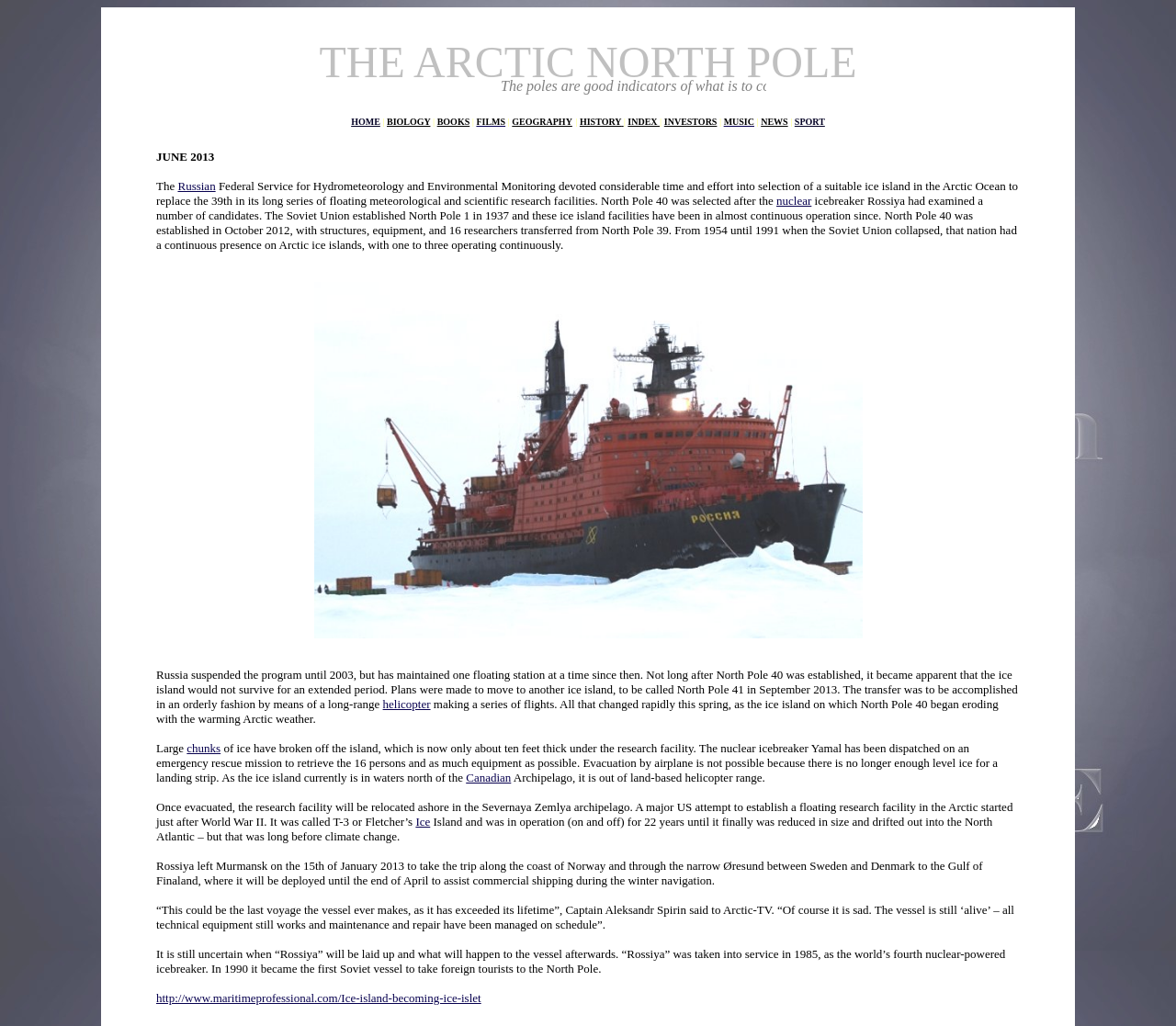Please provide a comprehensive answer to the question based on the screenshot: What is the purpose of the nuclear icebreaker Yamal?

The nuclear icebreaker Yamal has been dispatched on an emergency rescue mission to retrieve the 16 persons and as much equipment as possible from the North Pole 40 research facility, which is in danger of melting due to climate change.